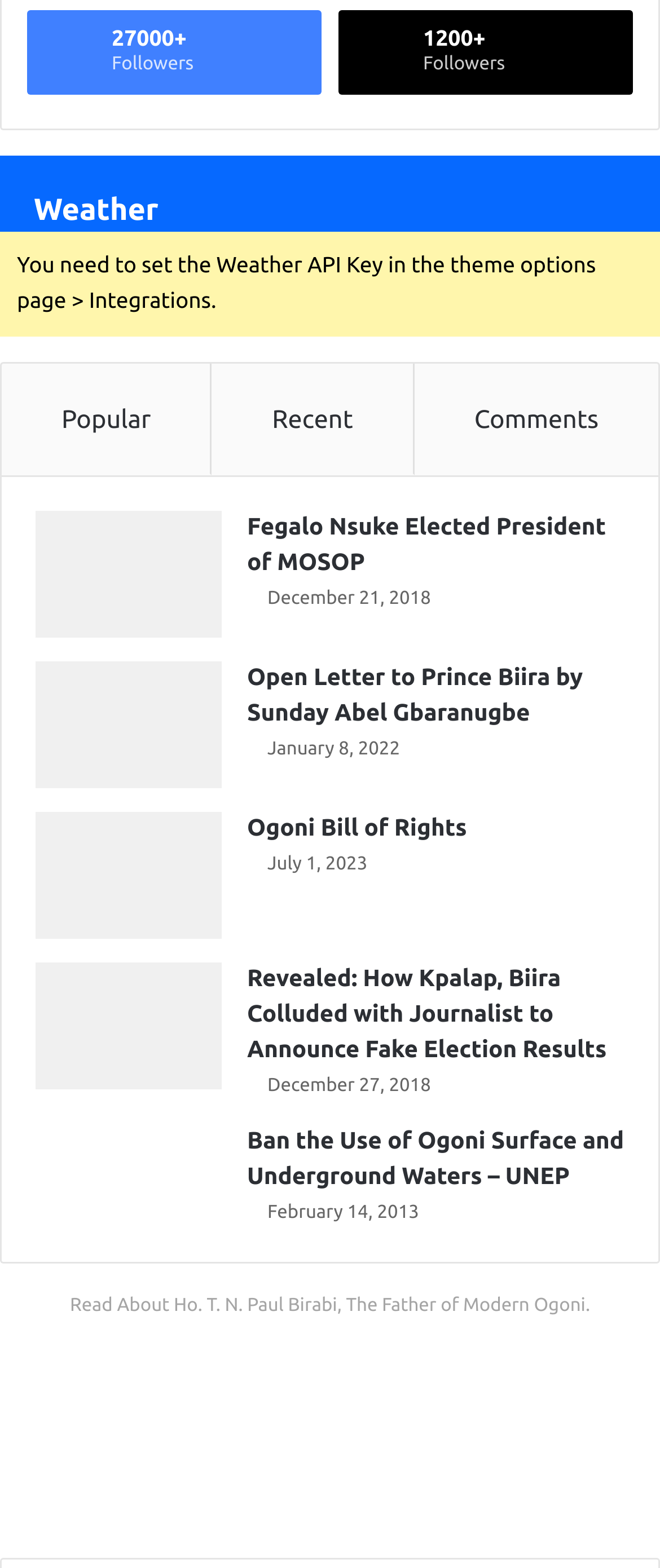How many images are on the webpage?
Answer briefly with a single word or phrase based on the image.

5